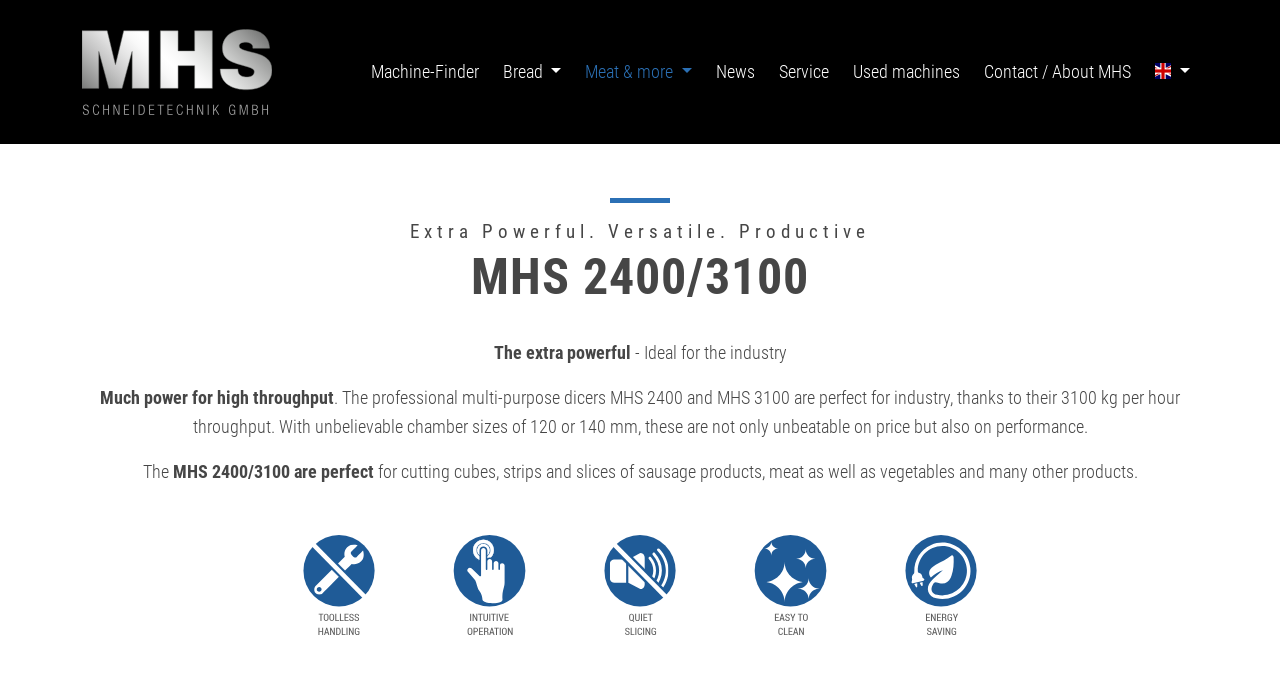Provide an in-depth description of the elements and layout of the webpage.

The webpage is about MHS 2400/3100, a product from MHS Schneidetechnik. At the top left, there is a link to MHS-Schneidetechnik accompanied by an image of the company's logo. Next to it, there is a heading that reads "MHS Schneidetechnik". 

Below the heading, there is a navigation menu with links to "Machine-Finder", "News", "Service", "Used machines", and "Contact / About MHS". There are also two buttons, "Bread" and "Meat & more", which are not expanded. 

The main content of the webpage is divided into two sections. The first section has a heading that reads "Extra Powerful. Versatile. Productive" and another heading that reads "MHS 2400/3100". Below these headings, there are three paragraphs of text that describe the product's features and benefits. The text explains that the MHS 2400 and MHS 3100 are professional multi-purpose dicers perfect for the industry, with high throughput and unbeatable performance.

The second section of the main content features five images, each with a caption. The images are arranged horizontally and show the product's features, such as tool-free operation, intuitive operation, quiet cutting, easy cleaning, and energy-saving.